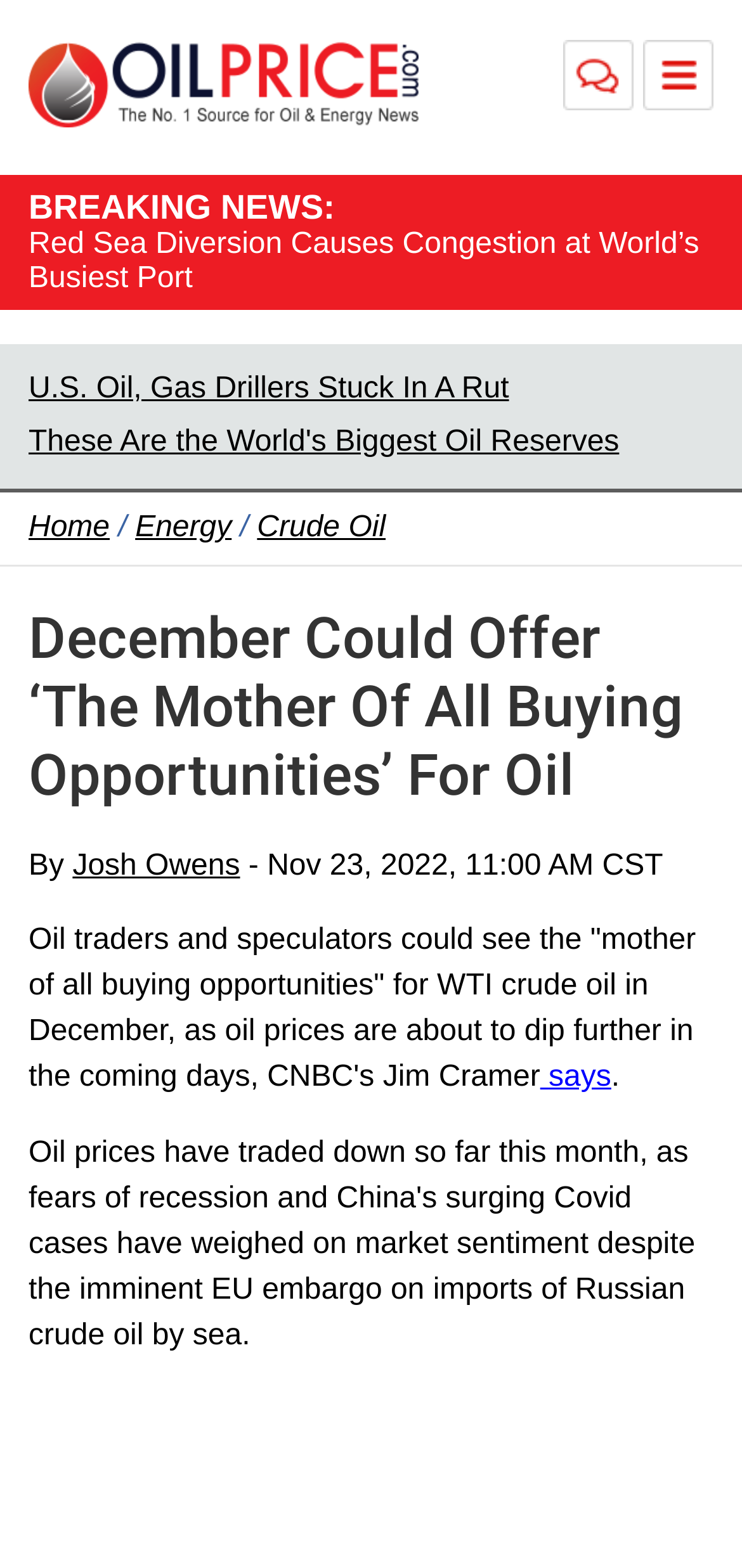Please determine the headline of the webpage and provide its content.

December Could Offer ‘The Mother Of All Buying Opportunities’ For Oil